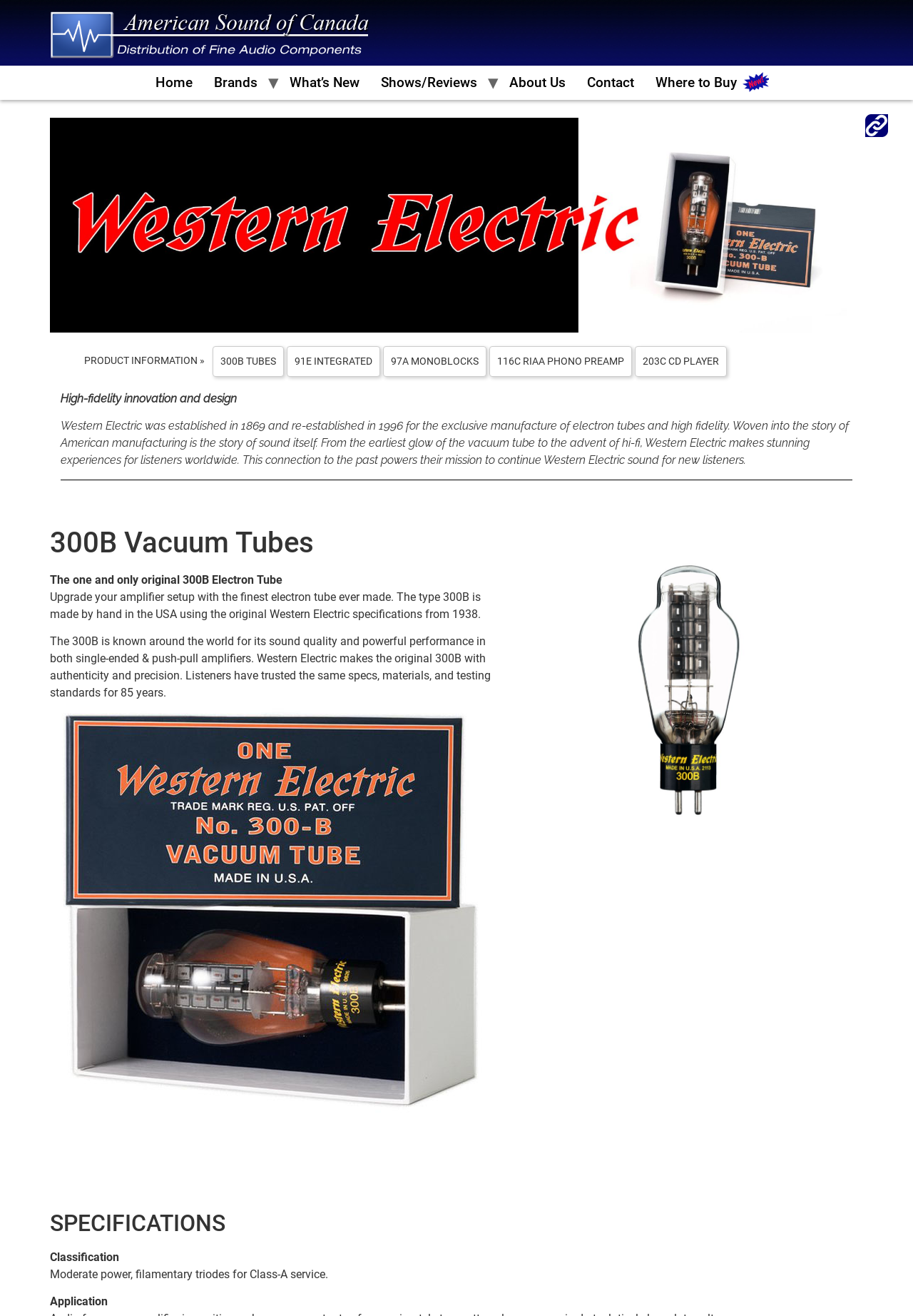Locate the bounding box coordinates of the area that needs to be clicked to fulfill the following instruction: "Visit the Western Electric Website". The coordinates should be in the format of four float numbers between 0 and 1, namely [left, top, right, bottom].

[0.948, 0.098, 0.98, 0.105]